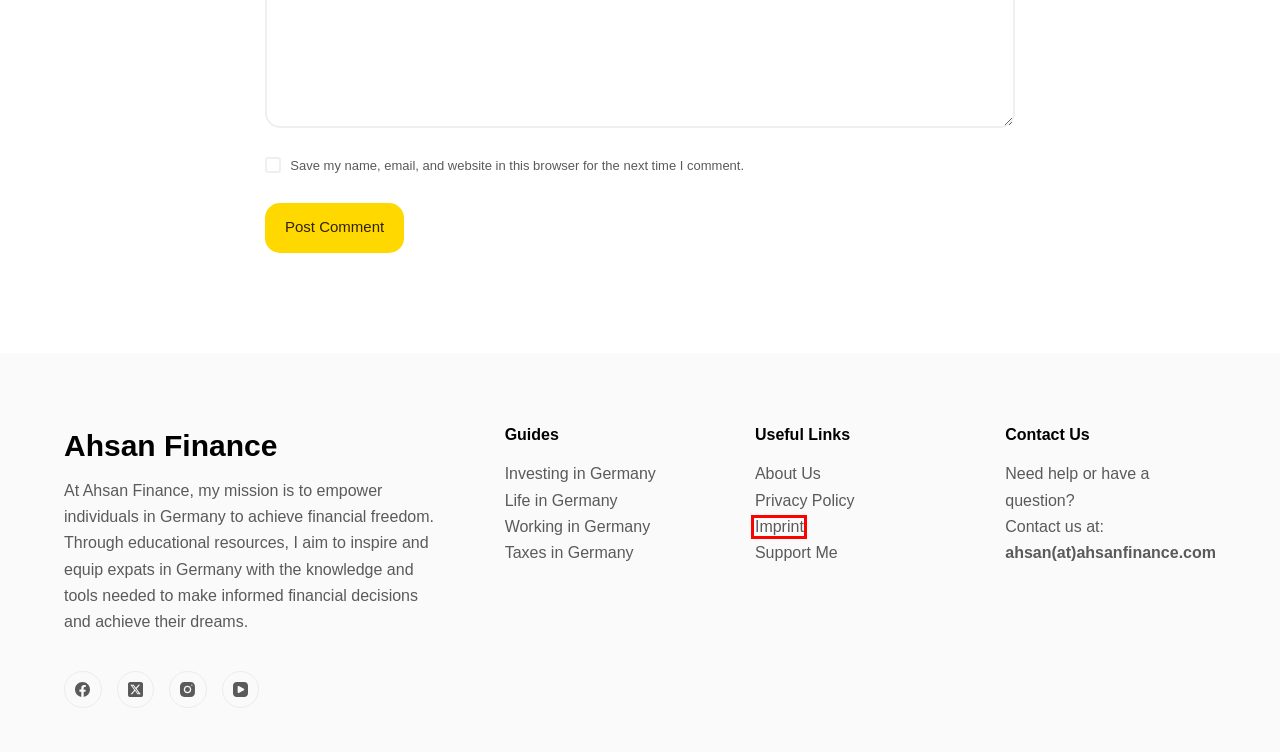Given a webpage screenshot with a UI element marked by a red bounding box, choose the description that best corresponds to the new webpage that will appear after clicking the element. The candidates are:
A. Scalable Broker - Broker mit Flatrate
B. About - Ahsan Finance
C. Working in Germany - Ahsan Finance
D. Investing in Germany - Ahsan Finance
E. Impressum - Ahsan Finance
F. Ahsan Finance is Business and Personal Finance in Germany - Buymeacoffee
G. Datenschutzerklärung - Ahsan Finance
H. Taxes in Germany - Ahsan Finance

E